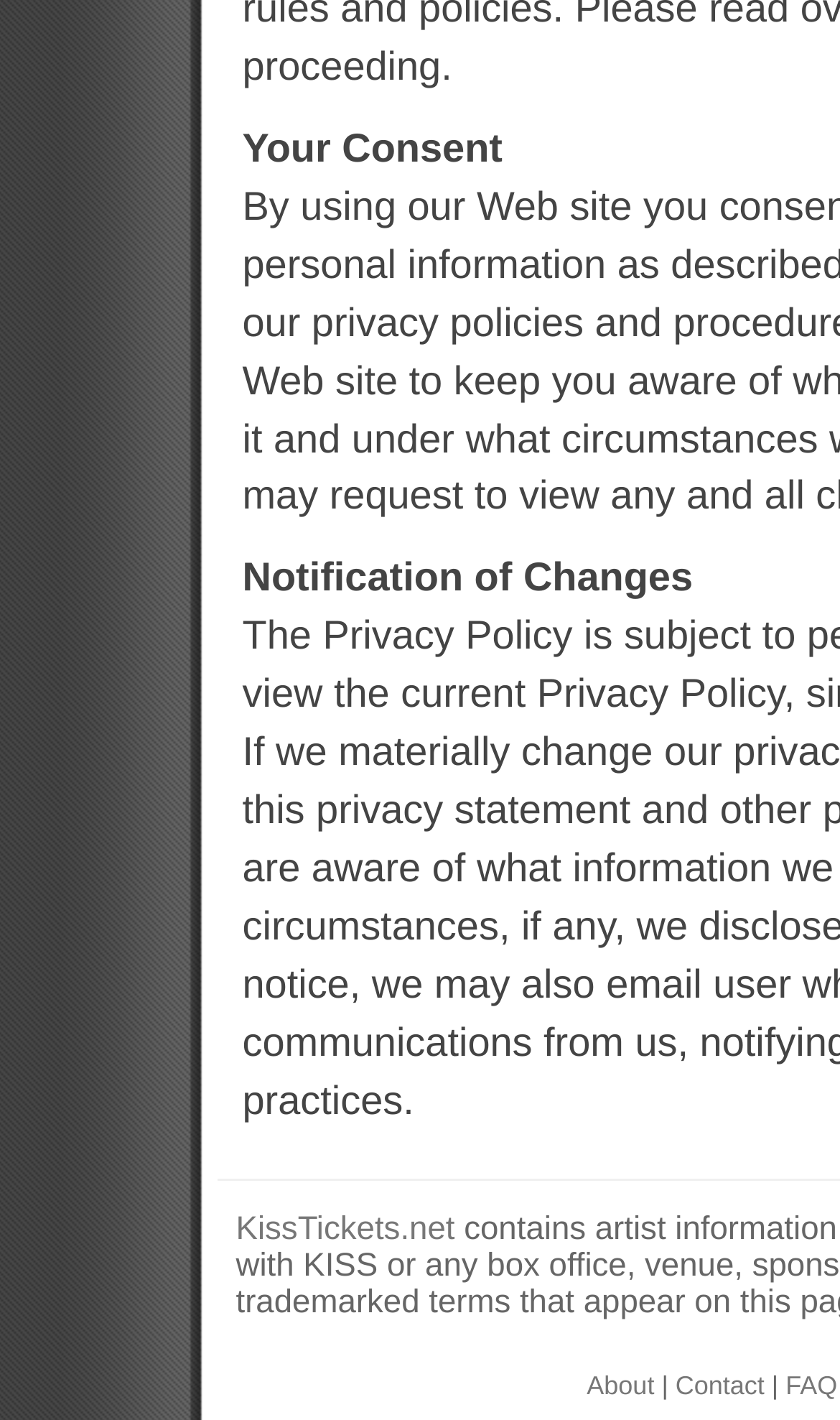What is the second topic mentioned on the webpage?
Refer to the image and provide a one-word or short phrase answer.

Notification of Changes